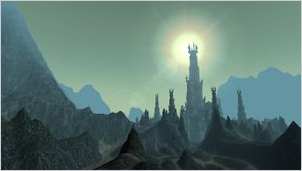Give a comprehensive caption for the image.

The image portrays the formidable Barad Gúlaran, a towering structure shrouded in an ethereal glow. Set against a backdrop of rugged mountains and a misty sky, the silhouette of the tower stands in stark contrast to the soft illumination of the sun, which casts a haunting light over the landscape. This iconic location is known as the Tower of the Witch-king and serves as a world instance in the lore of Middle-earth. The scene evokes a sense of otherworldly mystery and foreboding, reflecting the dark themes associated with its history and the sorcerers that once gathered there to fulfill sinister commands.